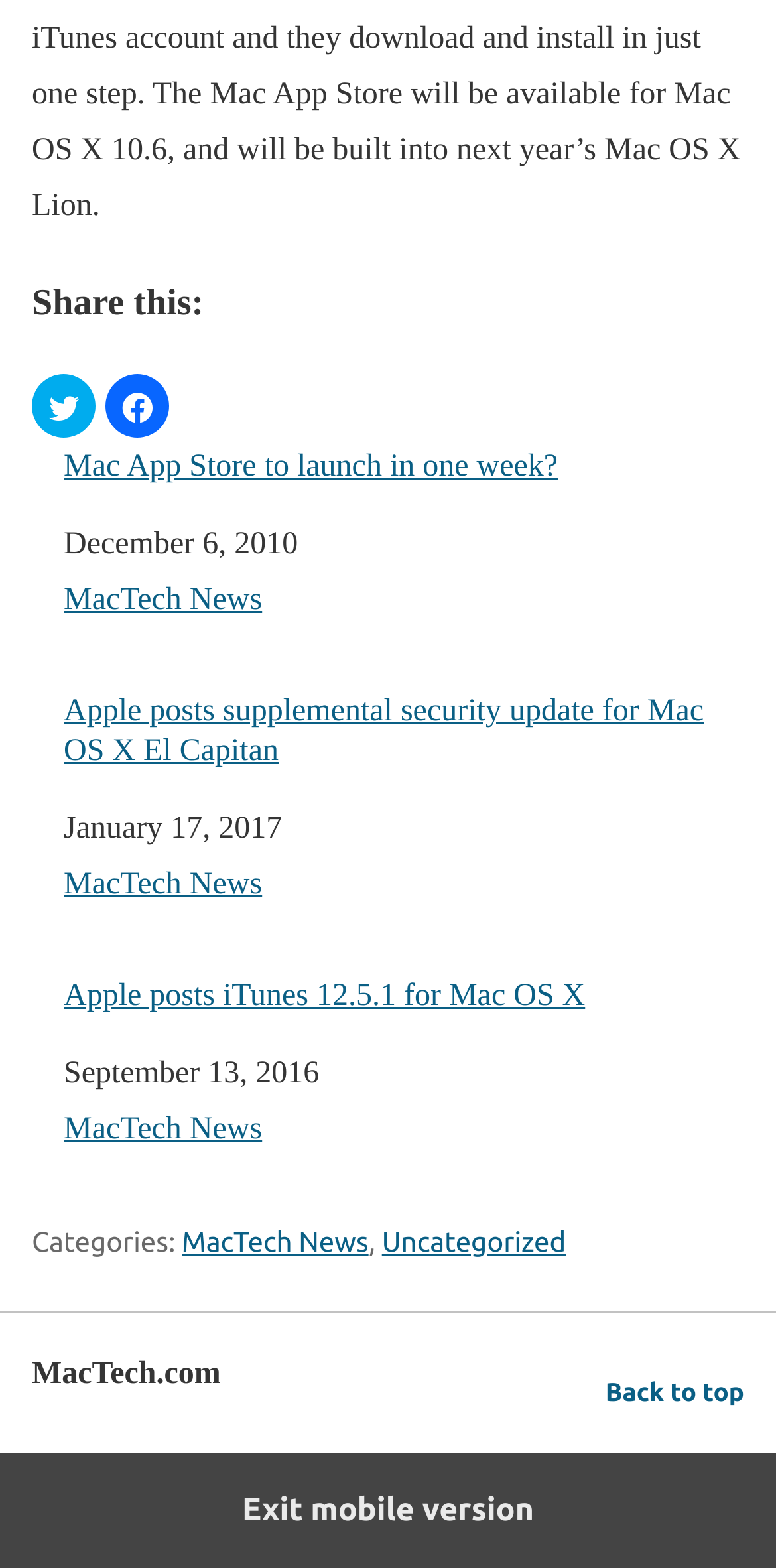Can you show the bounding box coordinates of the region to click on to complete the task described in the instruction: "Share on Twitter"?

[0.041, 0.239, 0.123, 0.279]